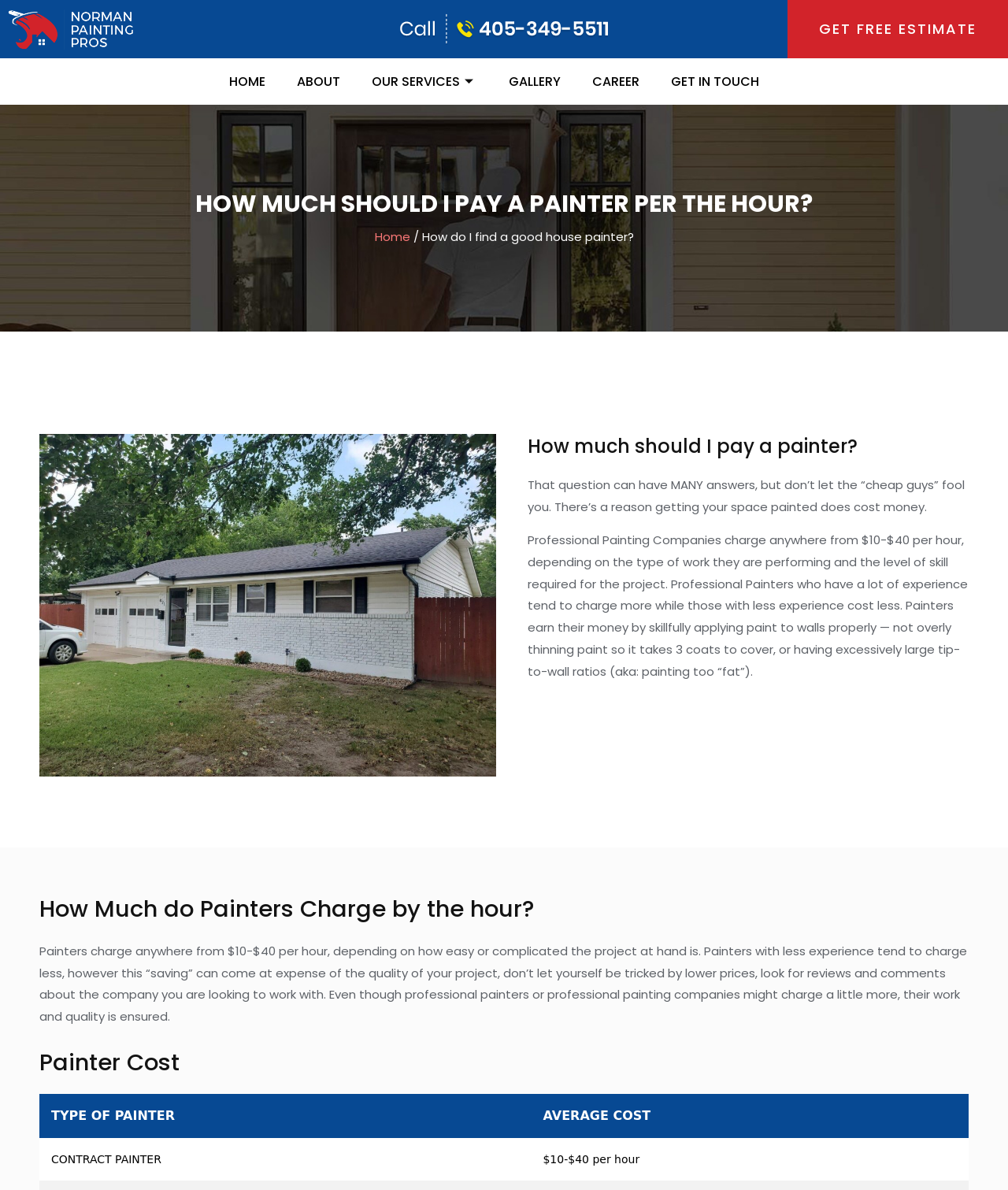Provide a thorough and detailed response to the question by examining the image: 
What is the difference in cost between experienced and inexperienced painters?

According to the webpage, professional painters who have a lot of experience tend to charge more, while those with less experience cost less. This suggests that the level of experience affects the cost of the painter.